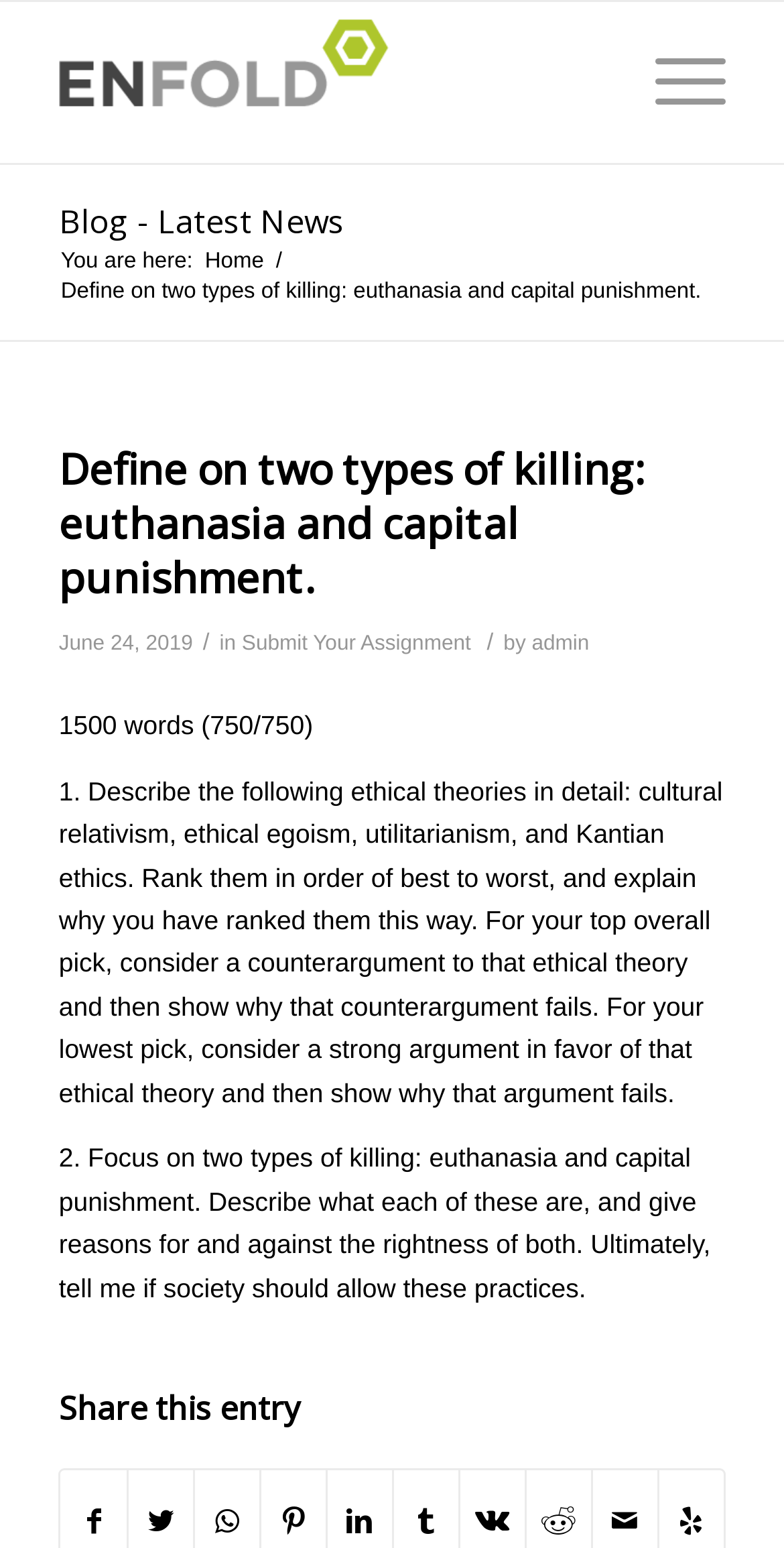Determine the bounding box coordinates of the UI element described below. Use the format (top-left x, top-left y, bottom-right x, bottom-right y) with floating point numbers between 0 and 1: Blog - Latest News

[0.075, 0.129, 0.439, 0.157]